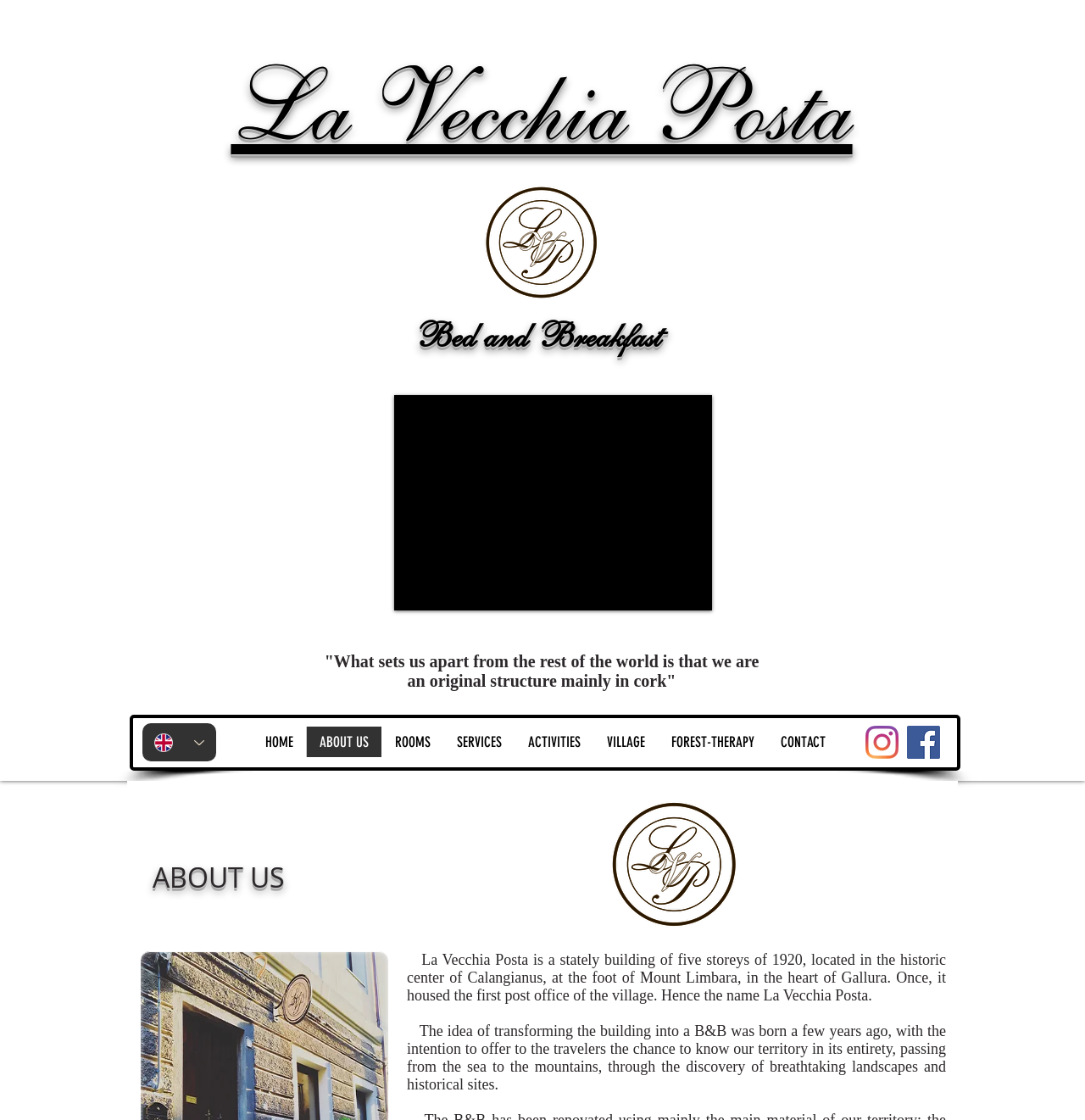Please locate and retrieve the main header text of the webpage.

La Vecchia Posta